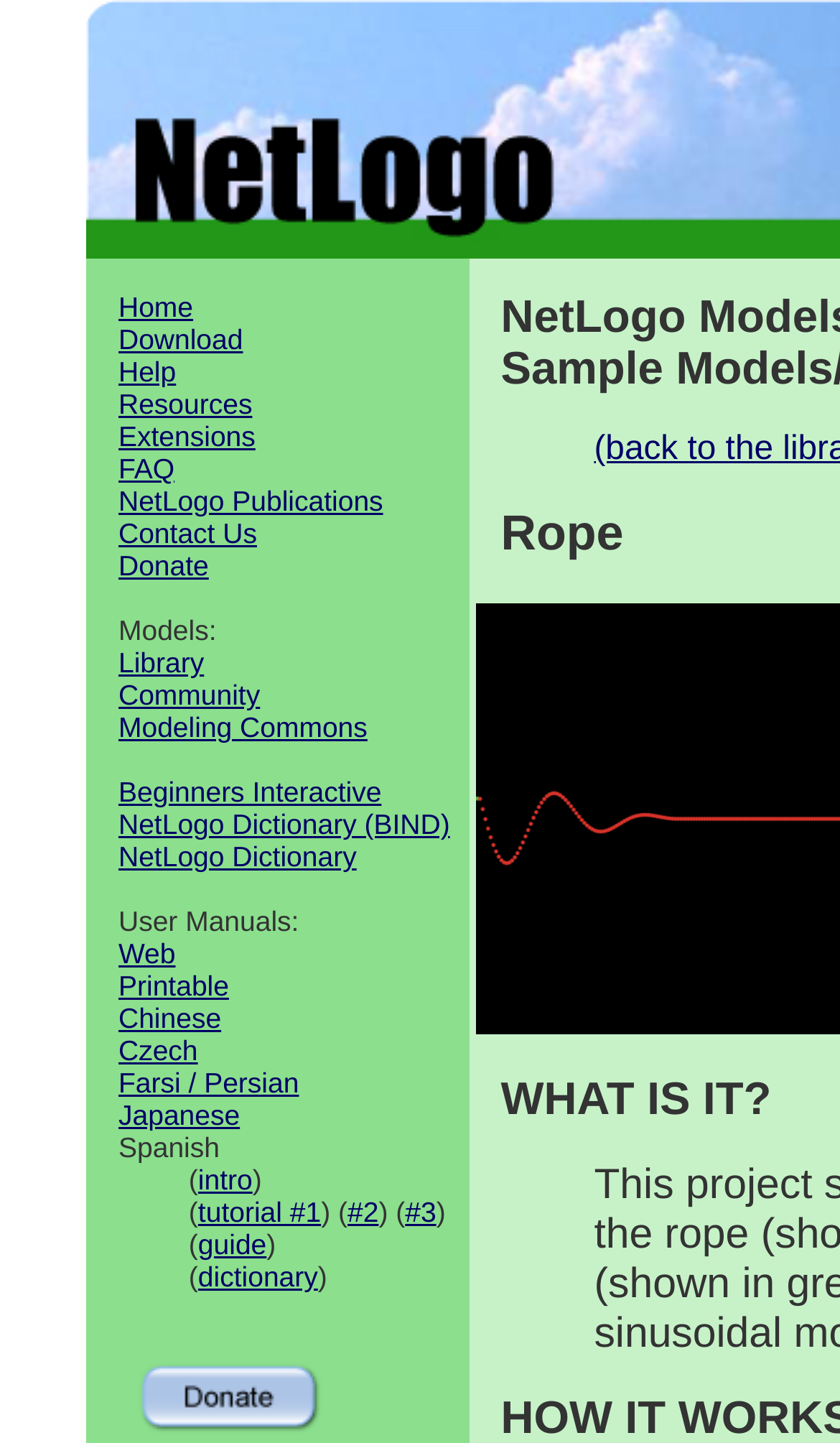Please identify the bounding box coordinates of the clickable region that I should interact with to perform the following instruction: "Add this text to the bookbuilder". The coordinates should be expressed as four float numbers between 0 and 1, i.e., [left, top, right, bottom].

None